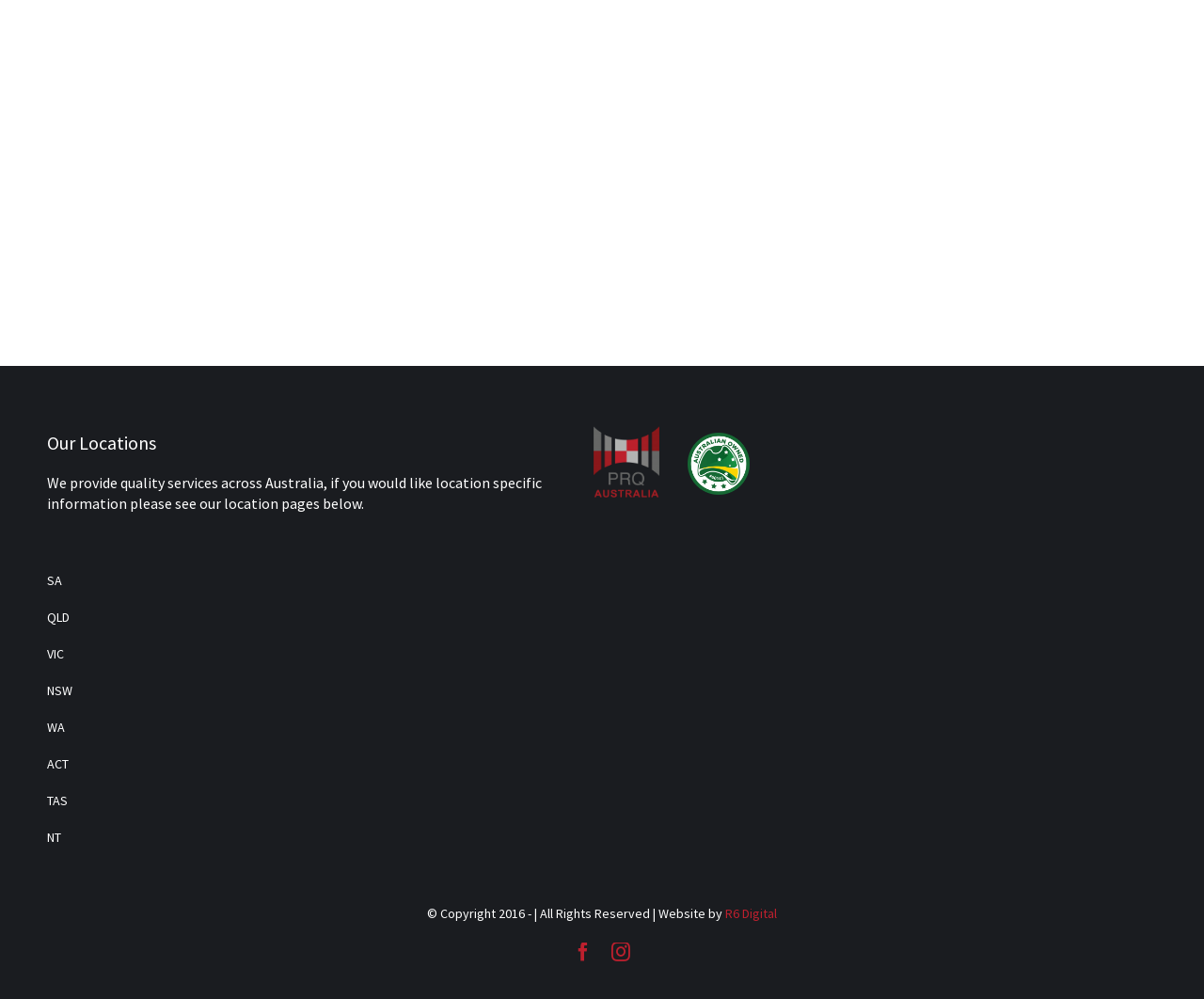Please pinpoint the bounding box coordinates for the region I should click to adhere to this instruction: "Visit Instagram page".

[0.508, 0.943, 0.523, 0.962]